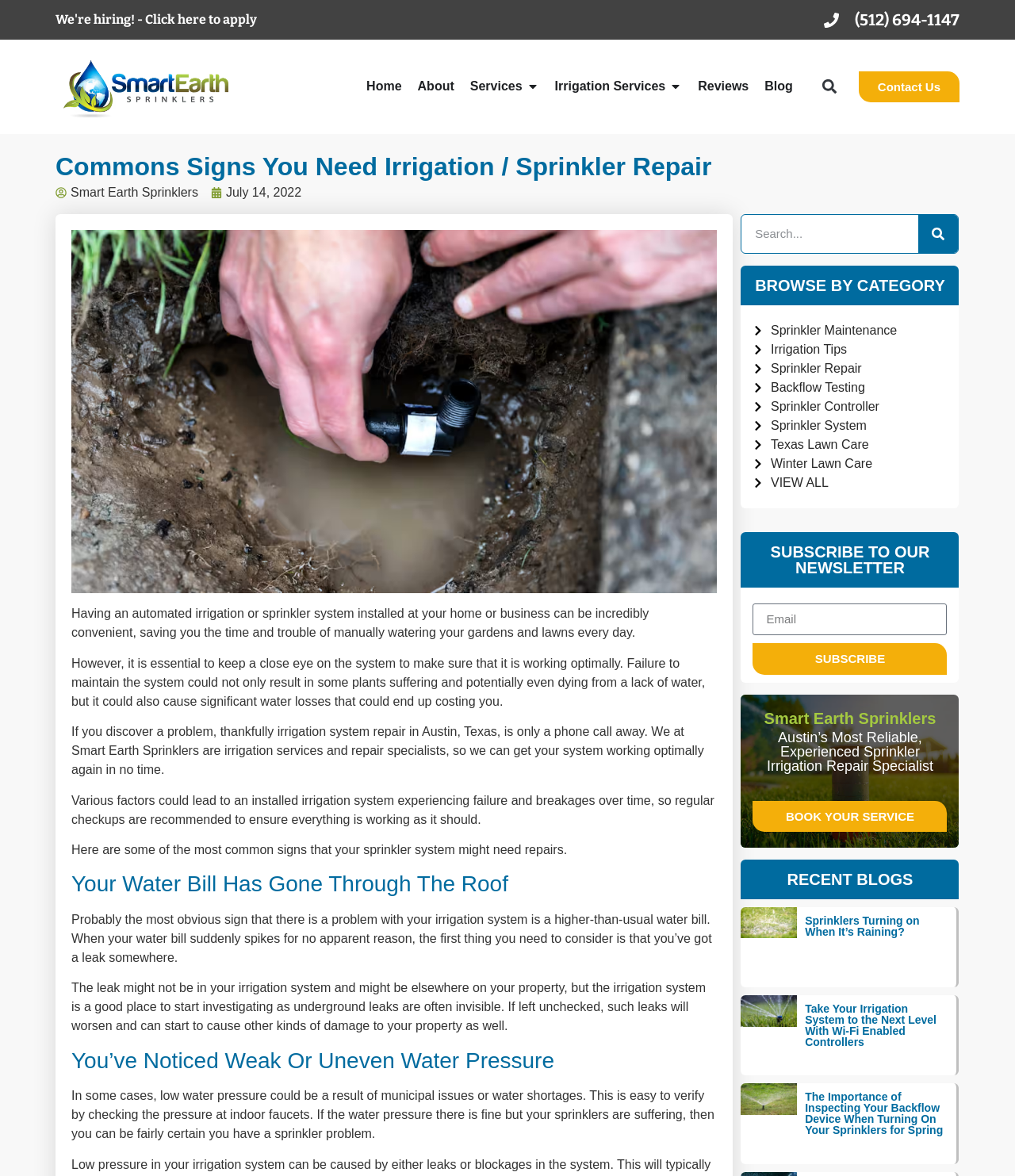Specify the bounding box coordinates of the area that needs to be clicked to achieve the following instruction: "Click the 'Contact Us' link".

[0.846, 0.061, 0.945, 0.087]